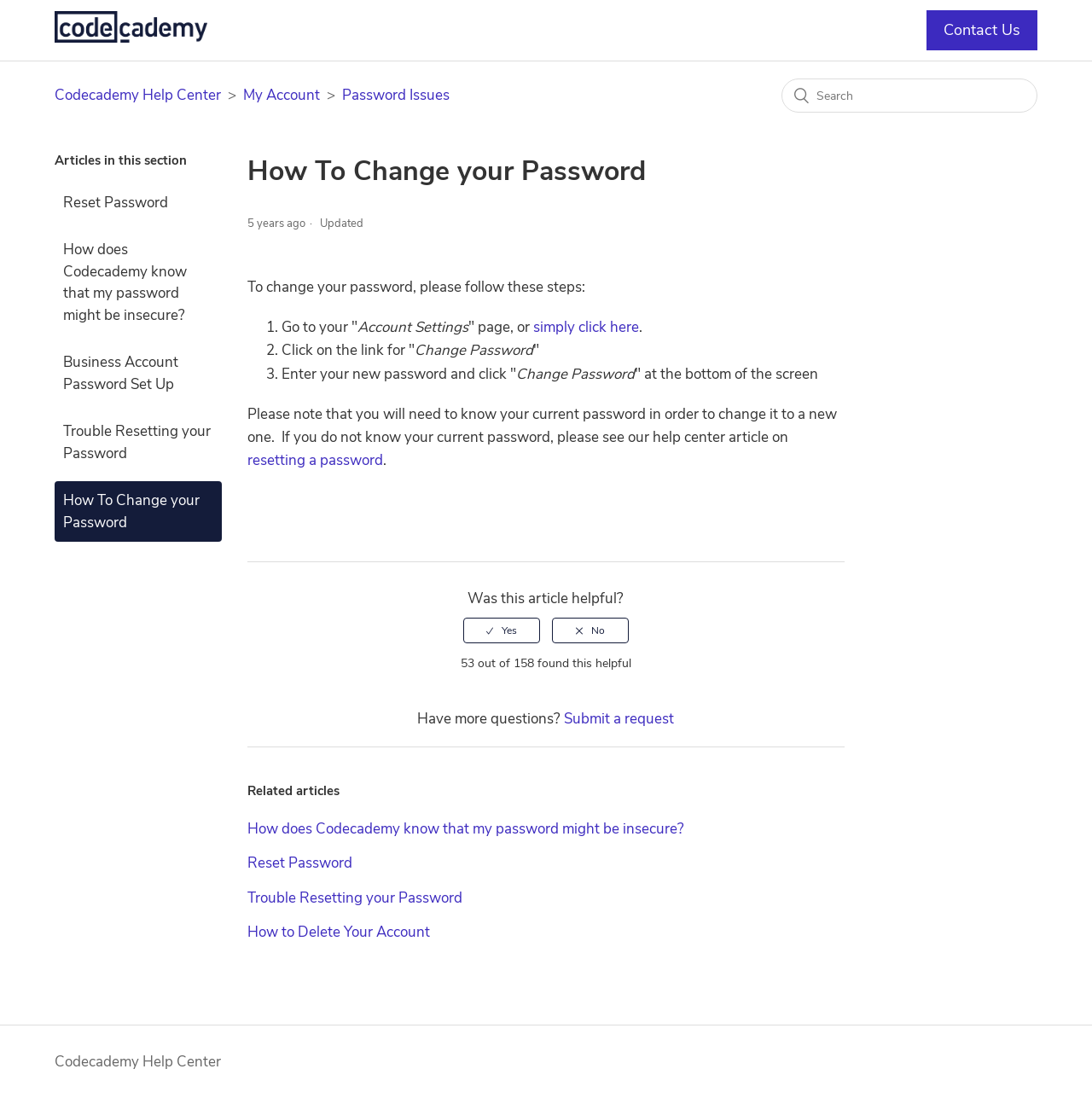Please determine the bounding box coordinates of the clickable area required to carry out the following instruction: "Click on the 'How does Codecademy know that my password might be insecure?' link". The coordinates must be four float numbers between 0 and 1, represented as [left, top, right, bottom].

[0.05, 0.21, 0.203, 0.305]